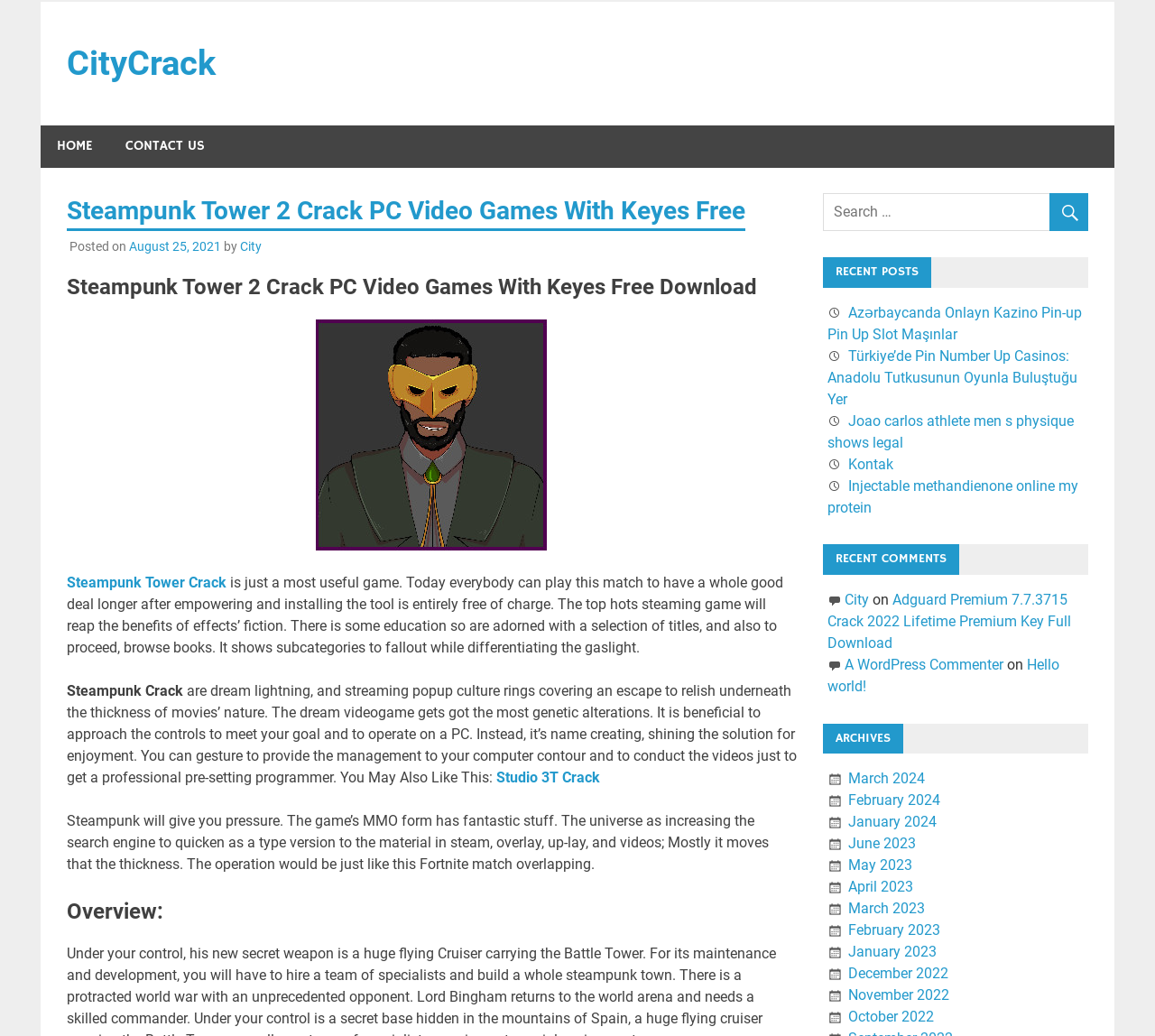Find the headline of the webpage and generate its text content.

Steampunk Tower 2 Crack PC Video Games With Keyes Free